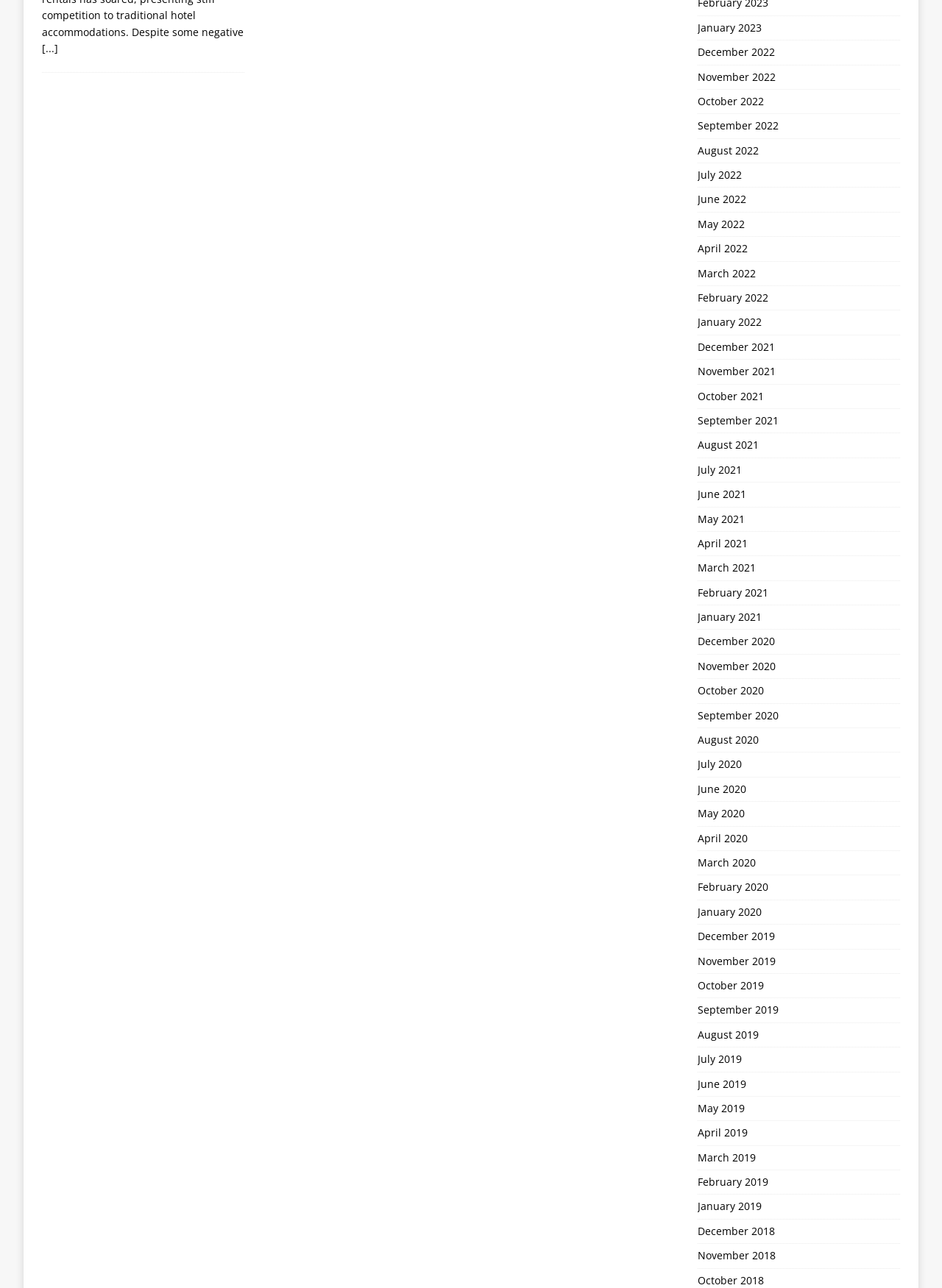Use the details in the image to answer the question thoroughly: 
What is the pattern of the month listings?

I observed that the links on the webpage are listed in a chronological order, with each link representing a month, starting from the most recent month (January 2023) and going back to December 2018. This suggests that the webpage is listing monthly archives.